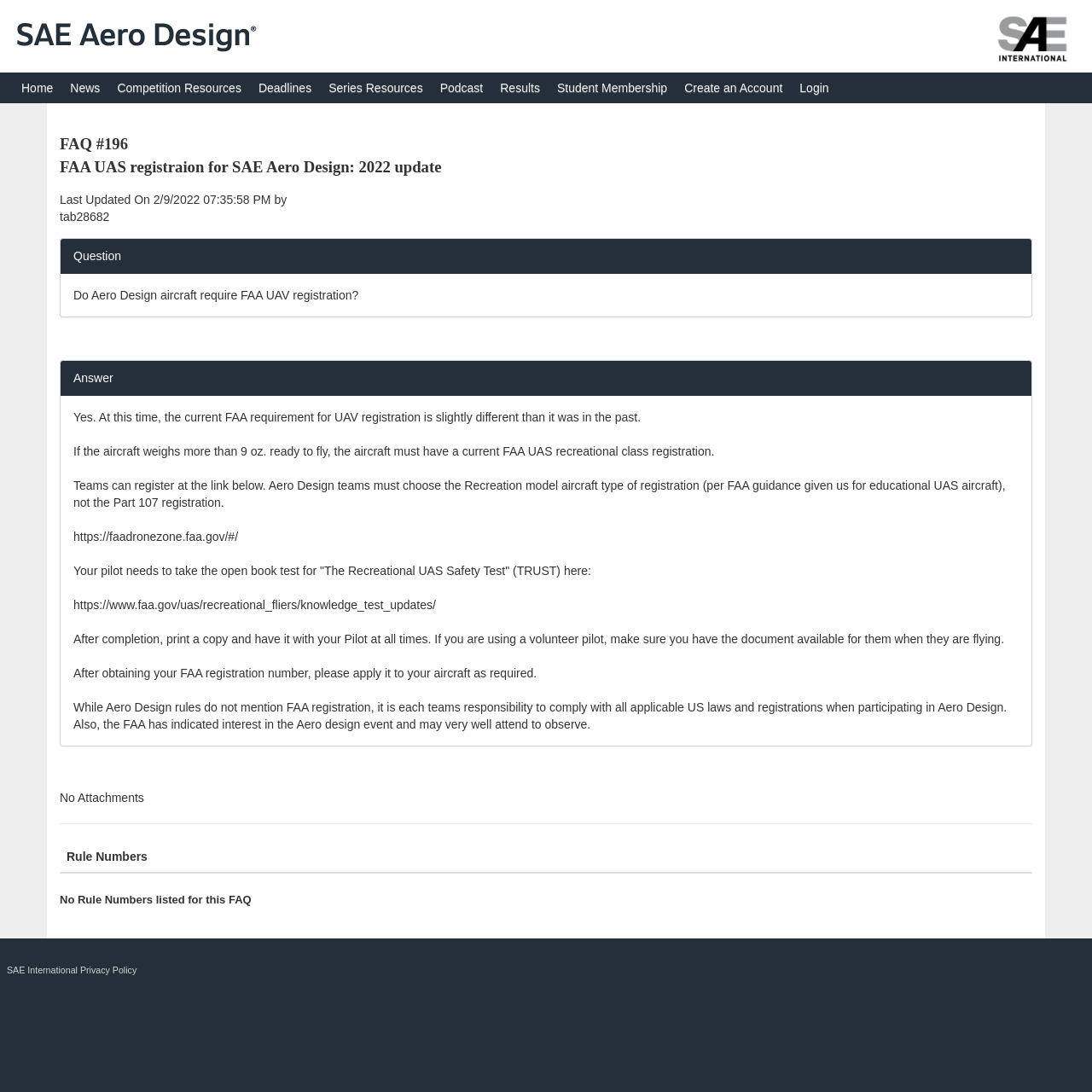Could you specify the bounding box coordinates for the clickable section to complete the following instruction: "Click the 'Create an Account' link"?

[0.619, 0.066, 0.724, 0.095]